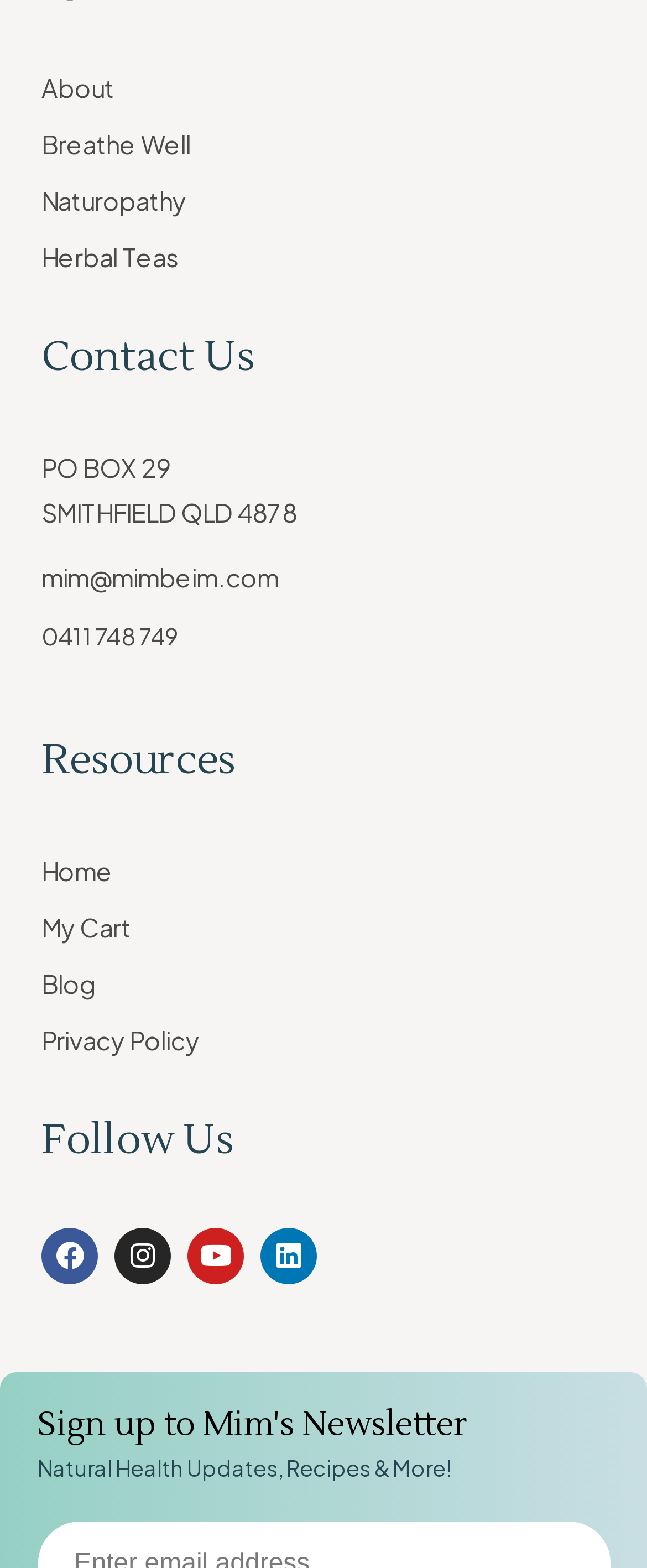Please provide a detailed answer to the question below by examining the image:
How many social media platforms are listed?

I counted the number of social media links under the 'Follow Us' heading and found four links: Facebook, Instagram, Youtube, and Linkedin.